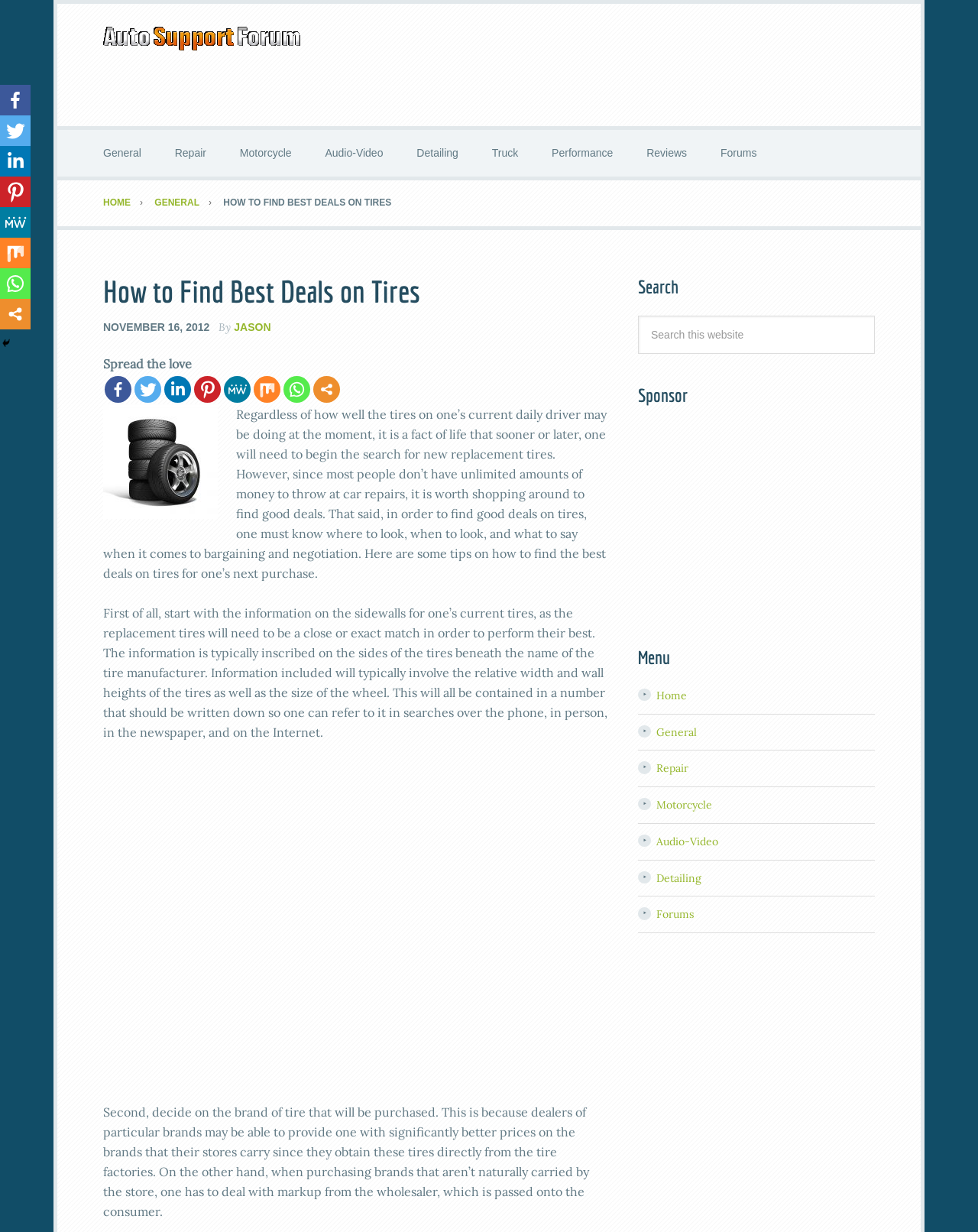Given the element description, predict the bounding box coordinates in the format (top-left x, top-left y, bottom-right x, bottom-right y), using floating point numbers between 0 and 1: aria-label="Advertisement" name="aswift_0" title="Advertisement"

[0.105, 0.619, 0.621, 0.721]